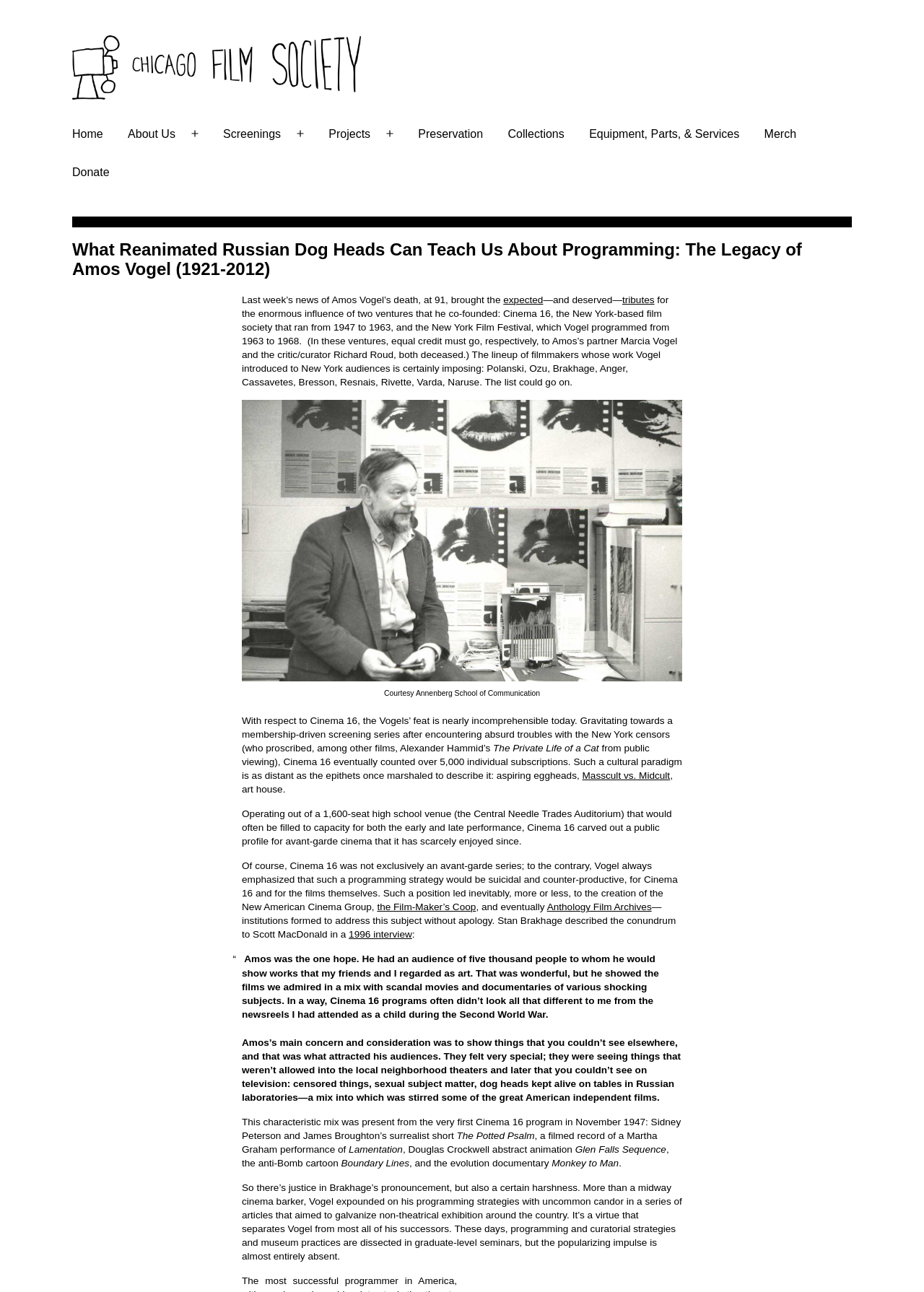Determine the bounding box coordinates for the HTML element mentioned in the following description: "Equipment, Parts, & Services". The coordinates should be a list of four floats ranging from 0 to 1, represented as [left, top, right, bottom].

[0.624, 0.09, 0.814, 0.119]